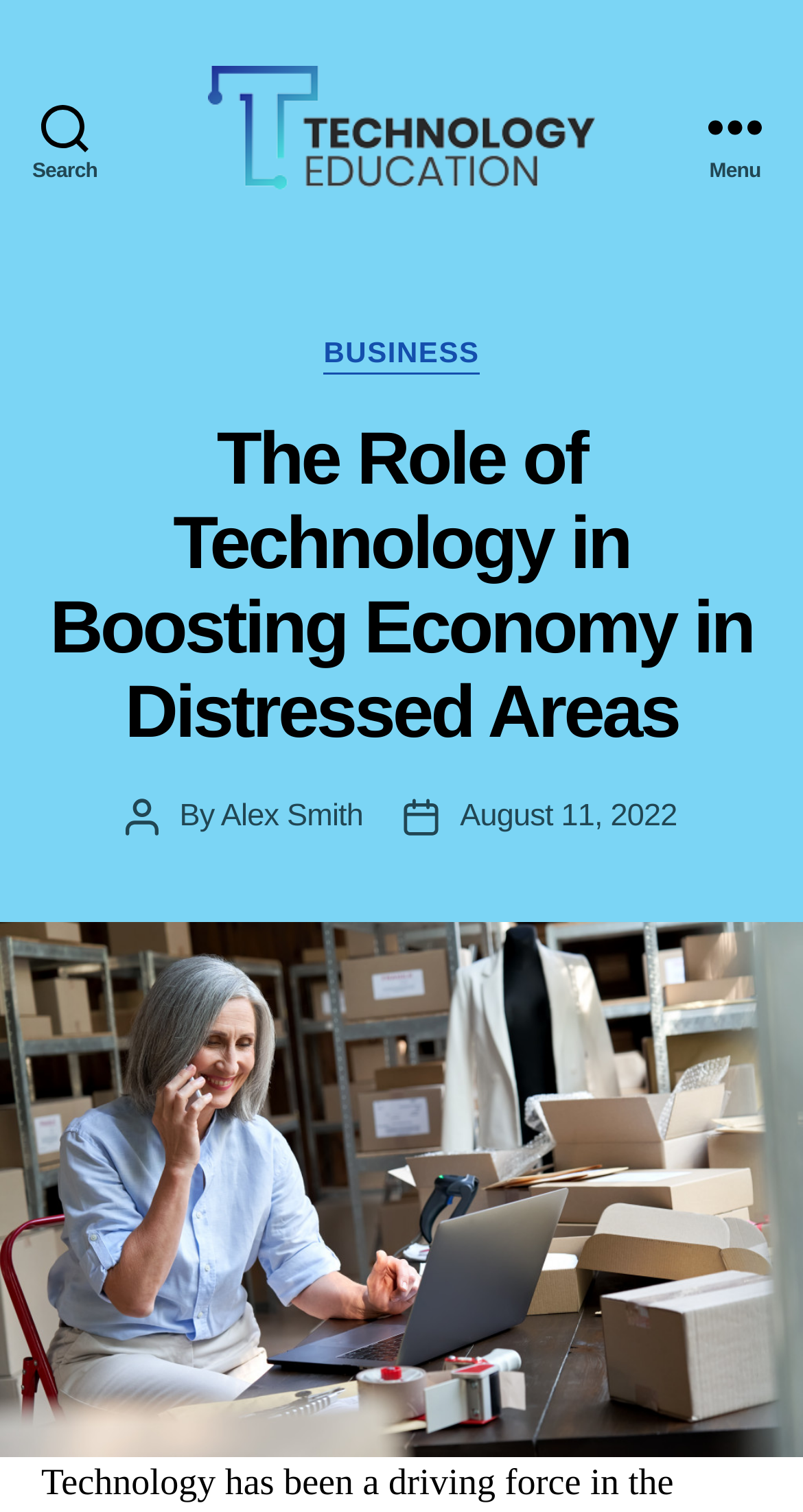Summarize the webpage in an elaborate manner.

The webpage is about the role of technology in improving economically distressed areas. At the top left, there is a search button. Next to it, there is a link to "Technology Education" accompanied by an image with the same name. On the top right, there is a menu button. 

When the menu button is expanded, a header section appears below it, containing several elements. In the middle of this section, there is a heading that reads "The Role of Technology in Boosting Economy in Distressed Areas". Above this heading, there are links to categories, including "BUSINESS". Below the heading, there is information about the post author, "Alex Smith", and the post date, "August 11, 2022". 

Below the header section, there is a large image that takes up most of the page, depicting a woman doing business using a laptop and a phone.